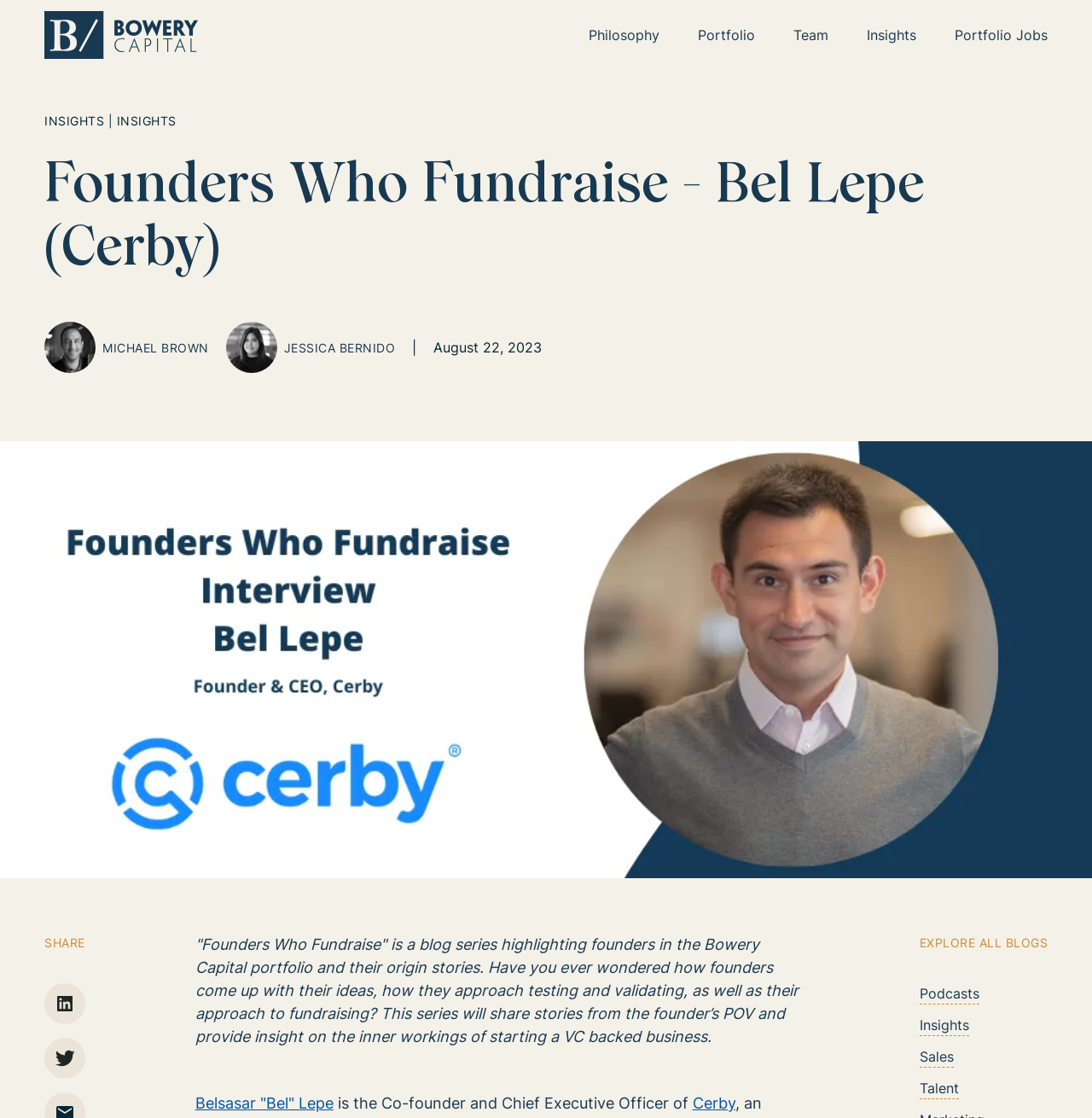Respond with a single word or phrase for the following question: 
What is the date of the blog post?

August 22, 2023